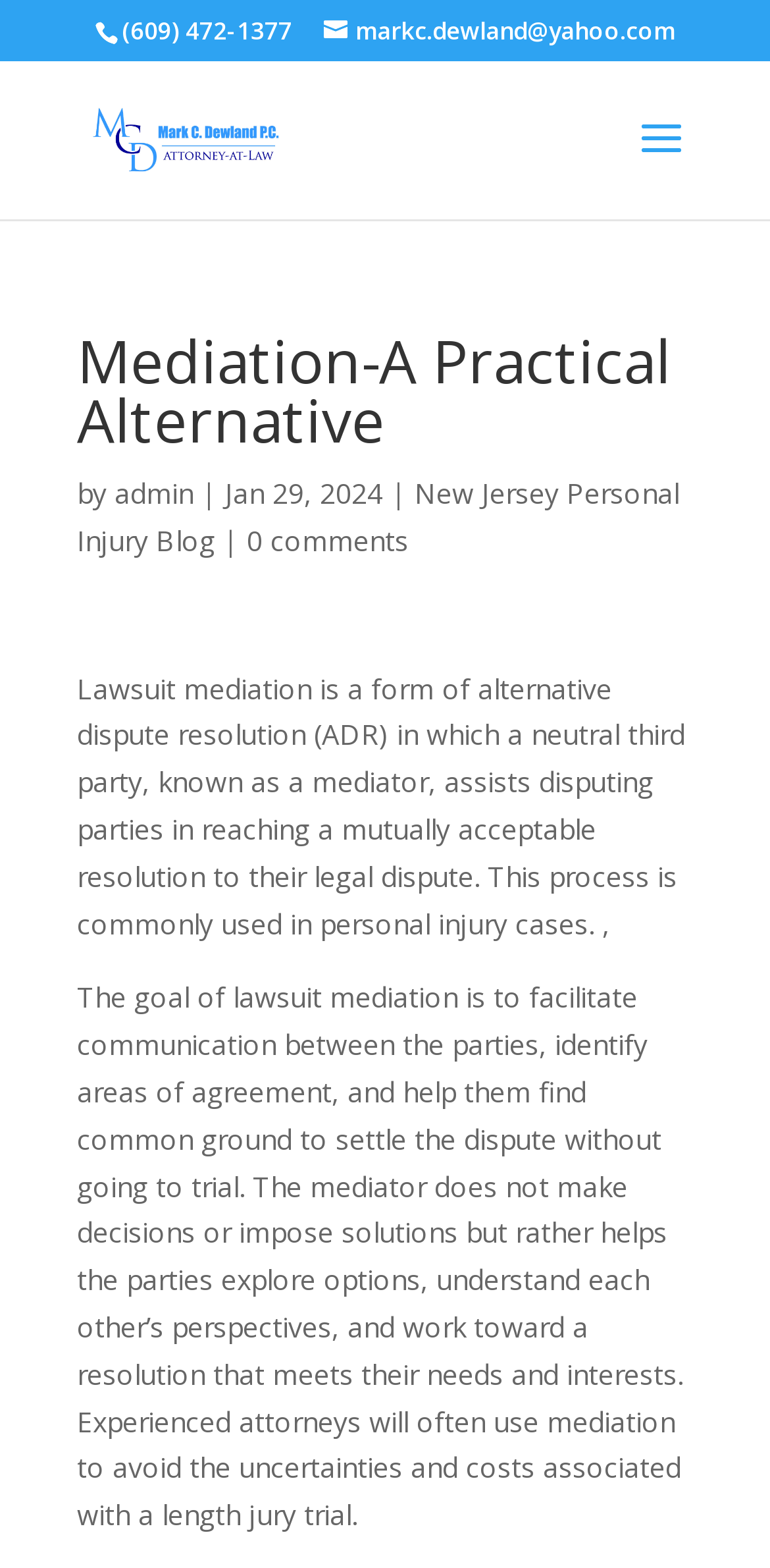Locate the UI element described by markc.dewland@yahoo.com and provide its bounding box coordinates. Use the format (top-left x, top-left y, bottom-right x, bottom-right y) with all values as floating point numbers between 0 and 1.

[0.421, 0.009, 0.877, 0.03]